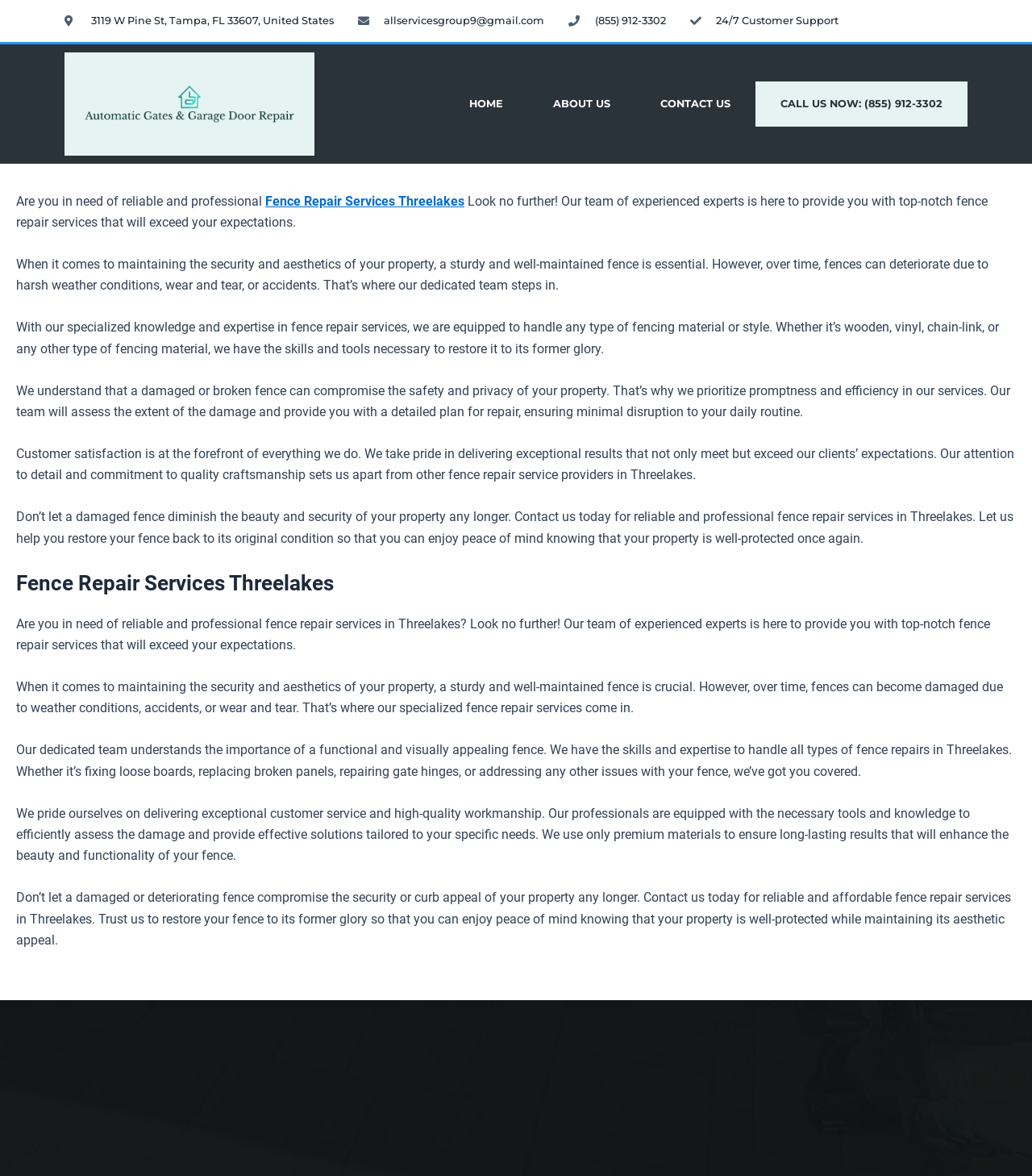Respond to the question below with a single word or phrase: What is the company's phone number?

(855) 912-3302